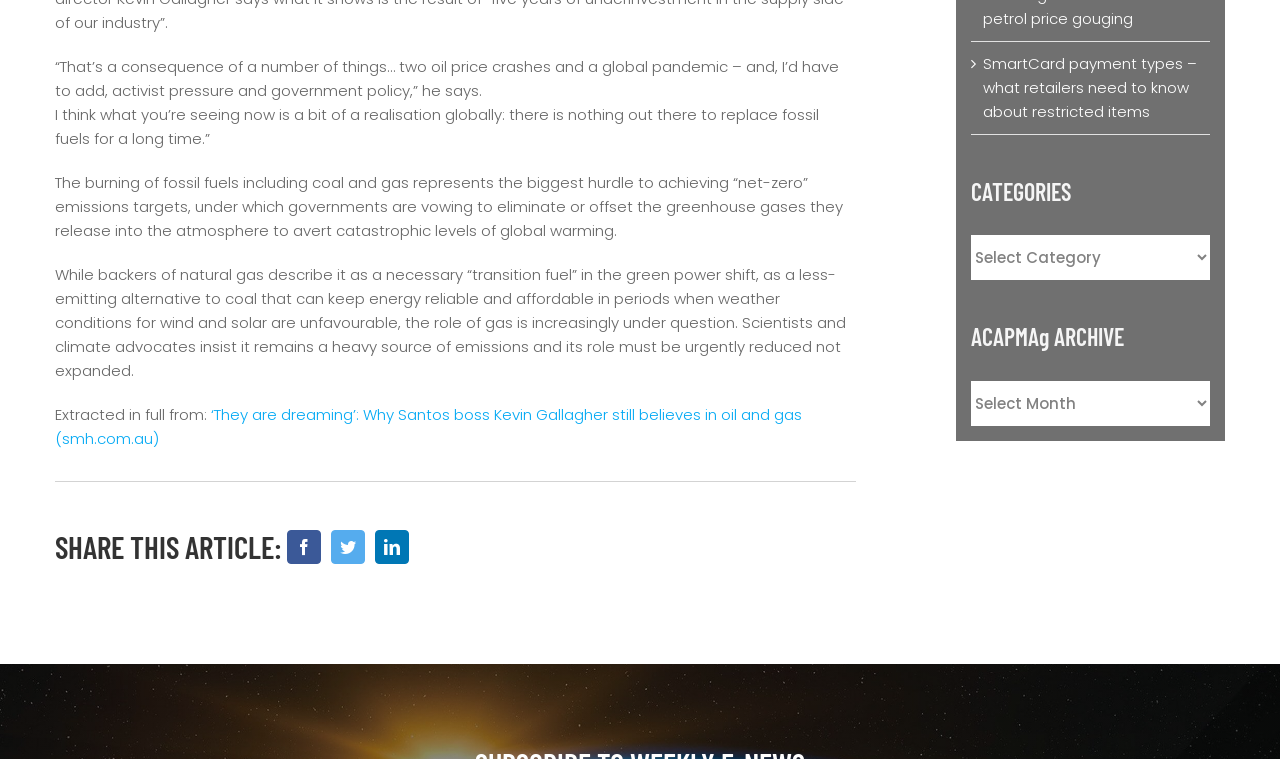Please identify the bounding box coordinates of where to click in order to follow the instruction: "Explore categories".

[0.759, 0.31, 0.945, 0.37]